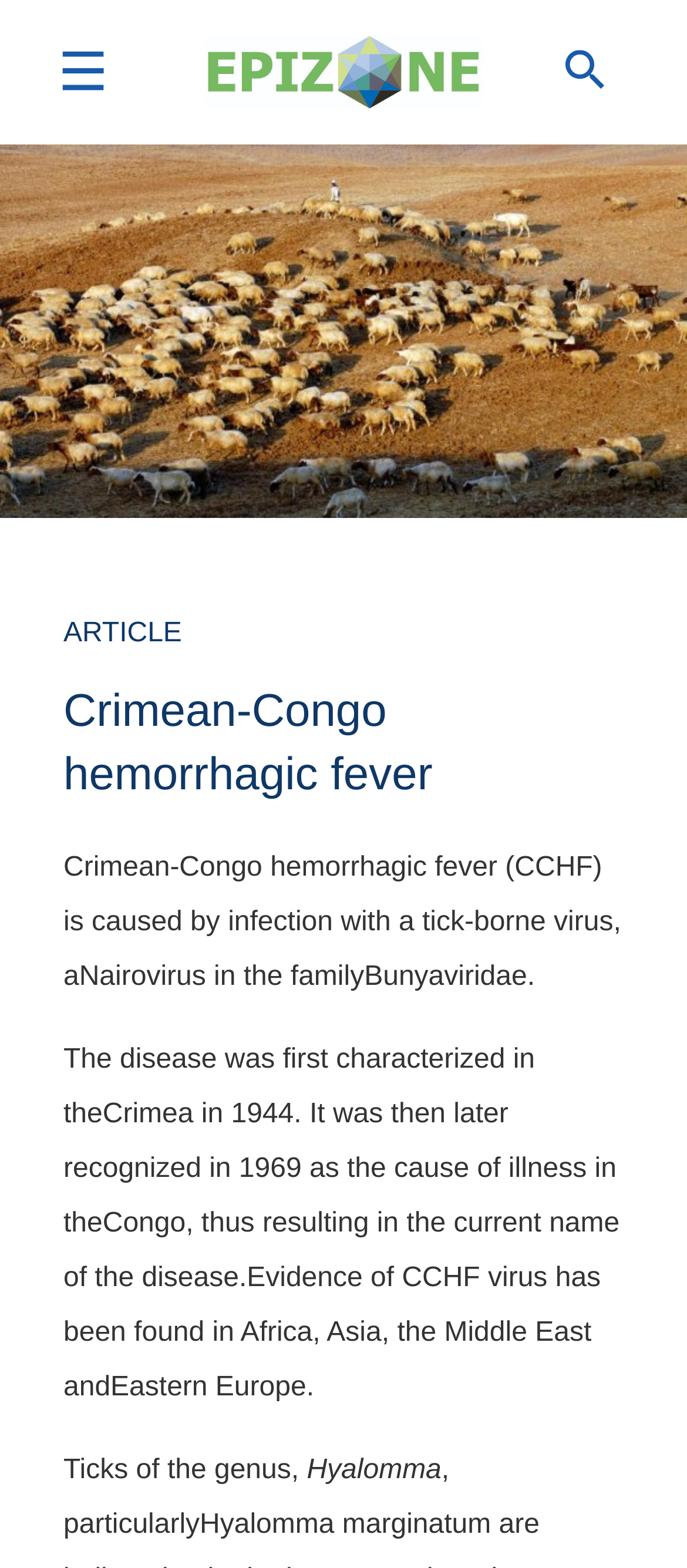Describe in detail what you see on the webpage.

The webpage is about Crimean-Congo hemorrhagic fever (CCHF), a disease caused by a tick-borne virus. At the top center of the page, there is a figure with a link to the "Homepage Epizone" and an image with the same label. 

Below this, on the top right, there is a "Search" button. 

The main content of the page is divided into sections. The first section has a heading "Crimean-Congo hemorrhagic fever" and a brief description of the disease, stating that it is caused by a tick-borne virus. 

Below this, there is a paragraph of text that explains the history of the disease, including when it was first characterized and recognized. 

Further down, there is another paragraph that discusses the evidence of the CCHF virus in different regions, including Africa, Asia, the Middle East, and Eastern Europe. 

The last piece of text on the page is a sentence that starts with "Ticks of the genus," and is followed by the name "Hyalomma". 

On the top left, there is a small button with an image, but its purpose is not clear.